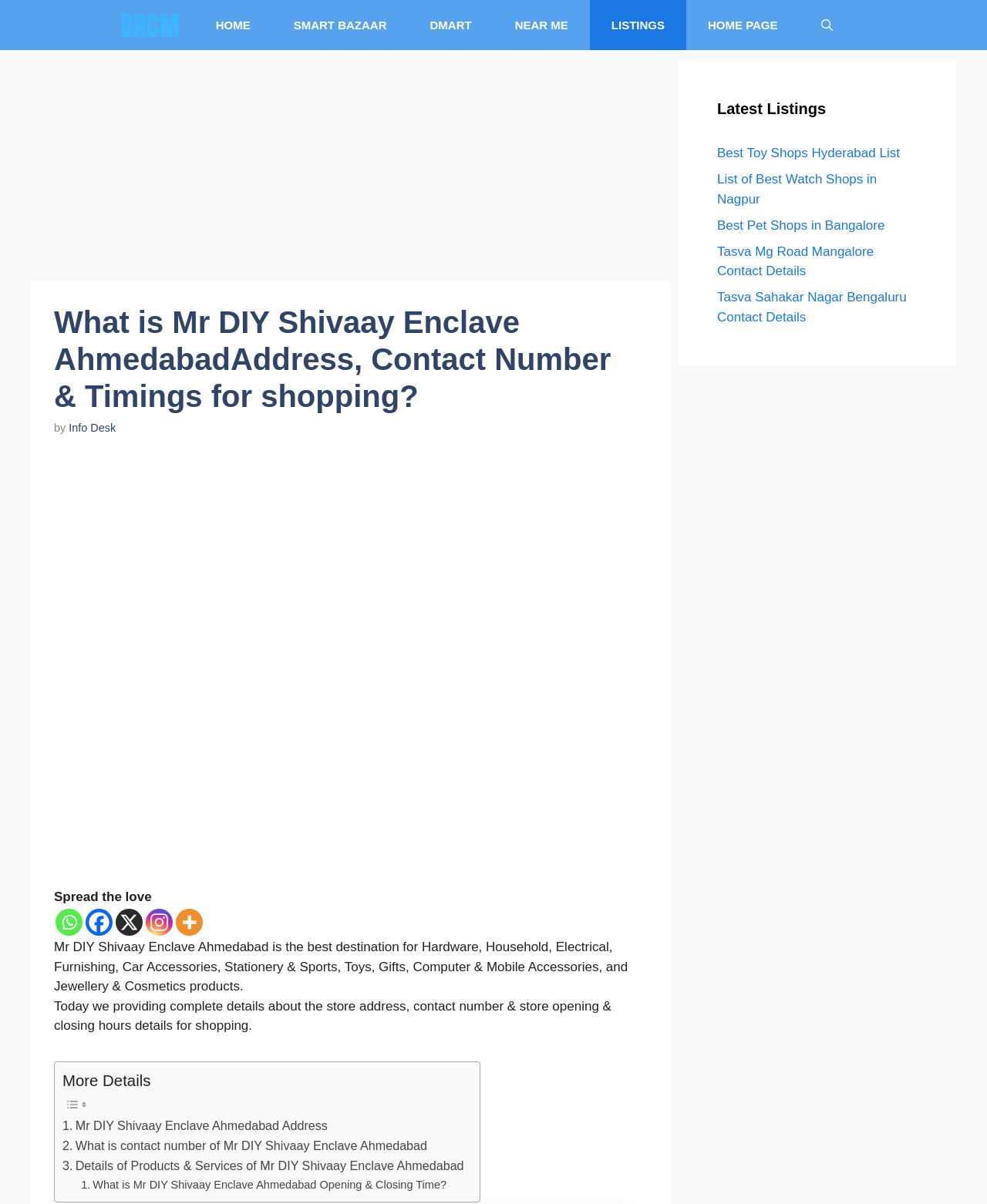Please identify the primary heading on the webpage and return its text.

What is Mr DIY Shivaay Enclave AhmedabadAddress, Contact Number & Timings for shopping?